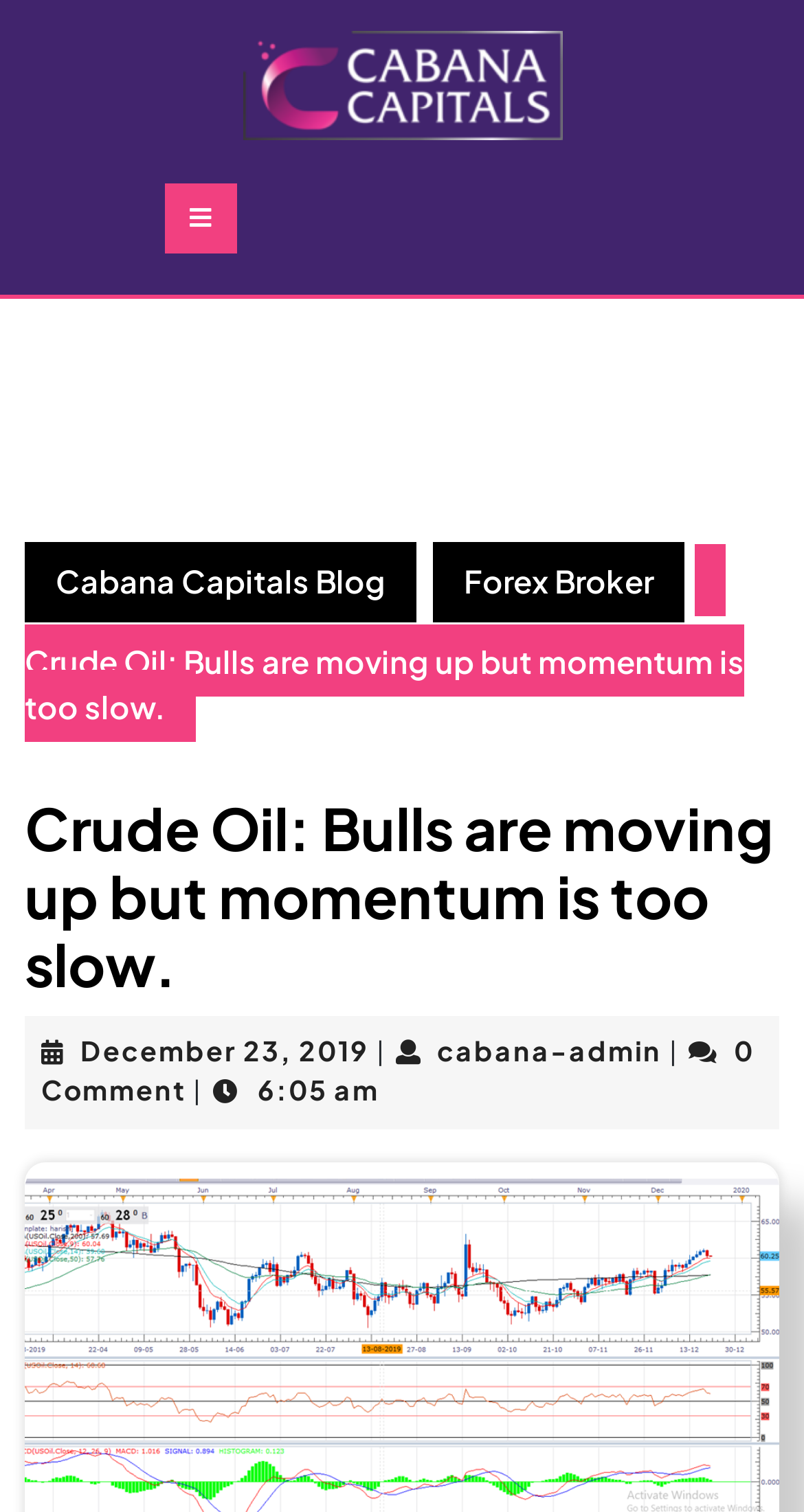Please answer the following query using a single word or phrase: 
What is the topic of the blog post?

Crude Oil